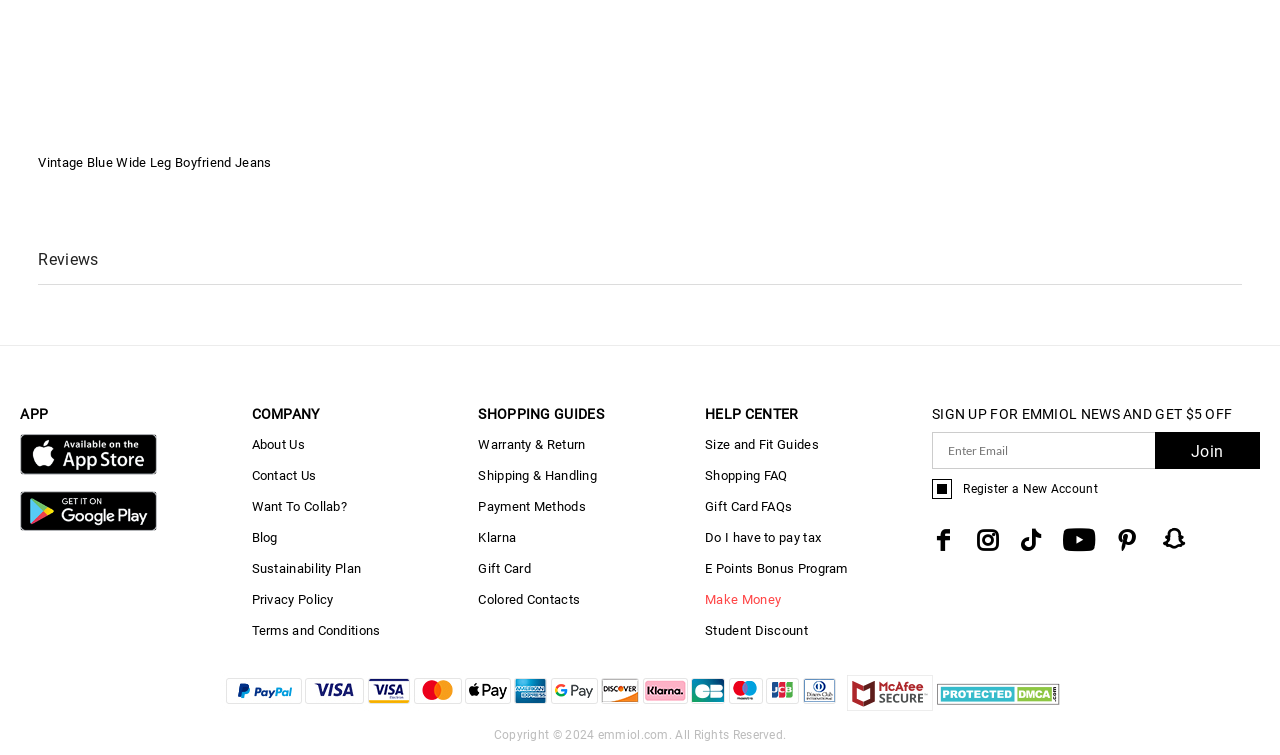Provide a brief response using a word or short phrase to this question:
What types of payment methods are accepted by EMMIOL?

Multiple methods